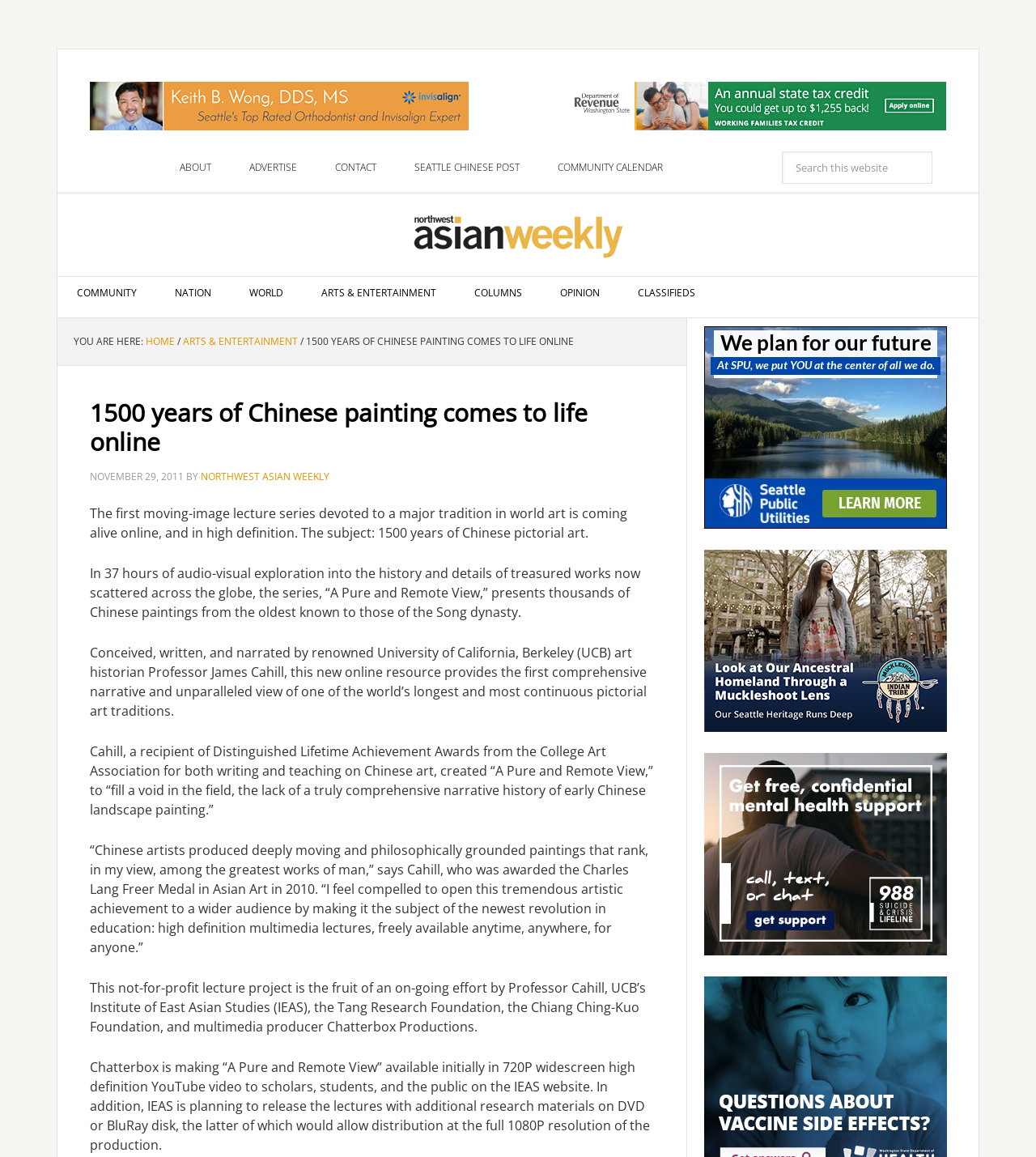Highlight the bounding box of the UI element that corresponds to this description: "Nation".

[0.15, 0.239, 0.223, 0.267]